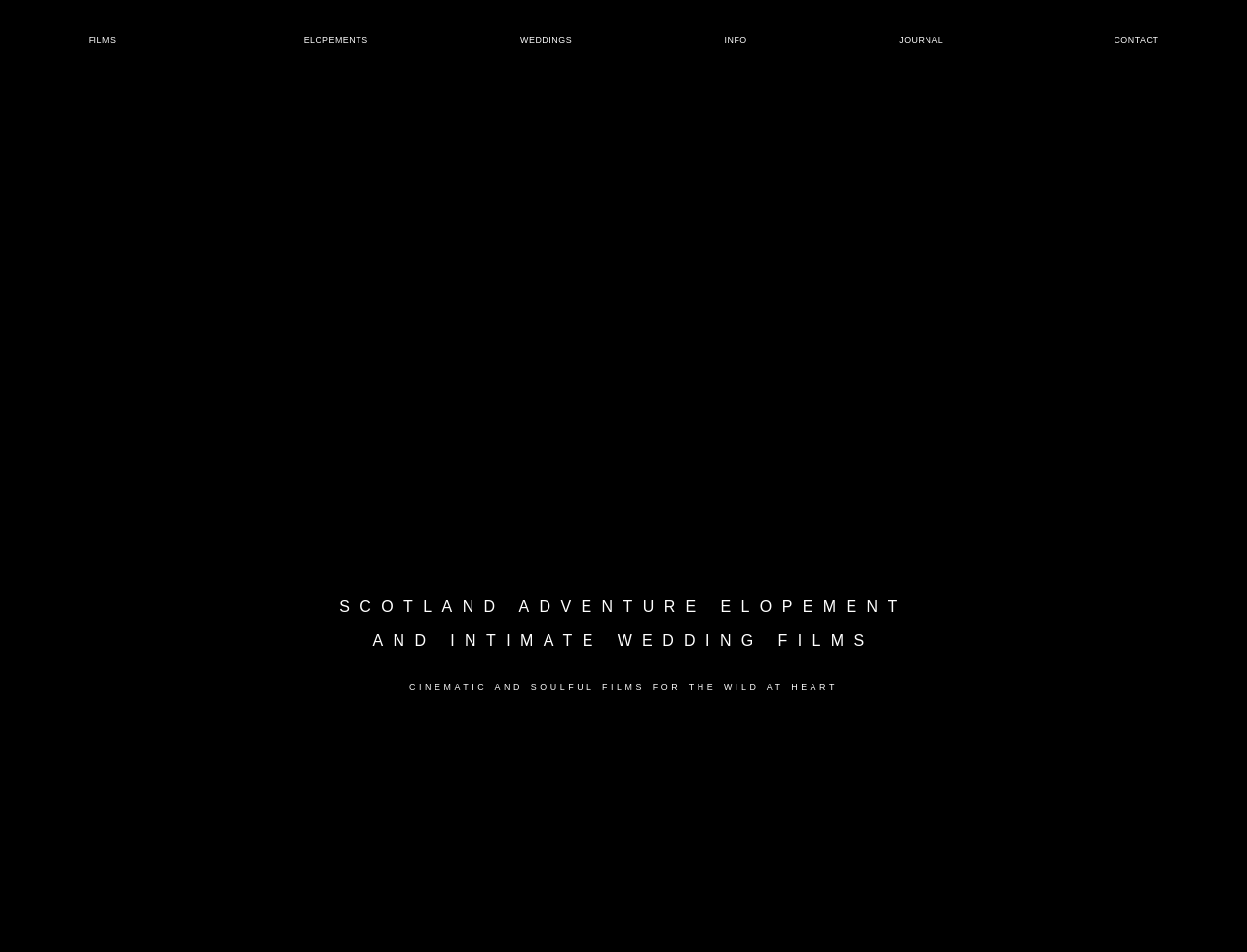Can you identify the bounding box coordinates of the clickable region needed to carry out this instruction: 'View WEDDINGS'? The coordinates should be four float numbers within the range of 0 to 1, stated as [left, top, right, bottom].

[0.417, 0.034, 0.459, 0.051]